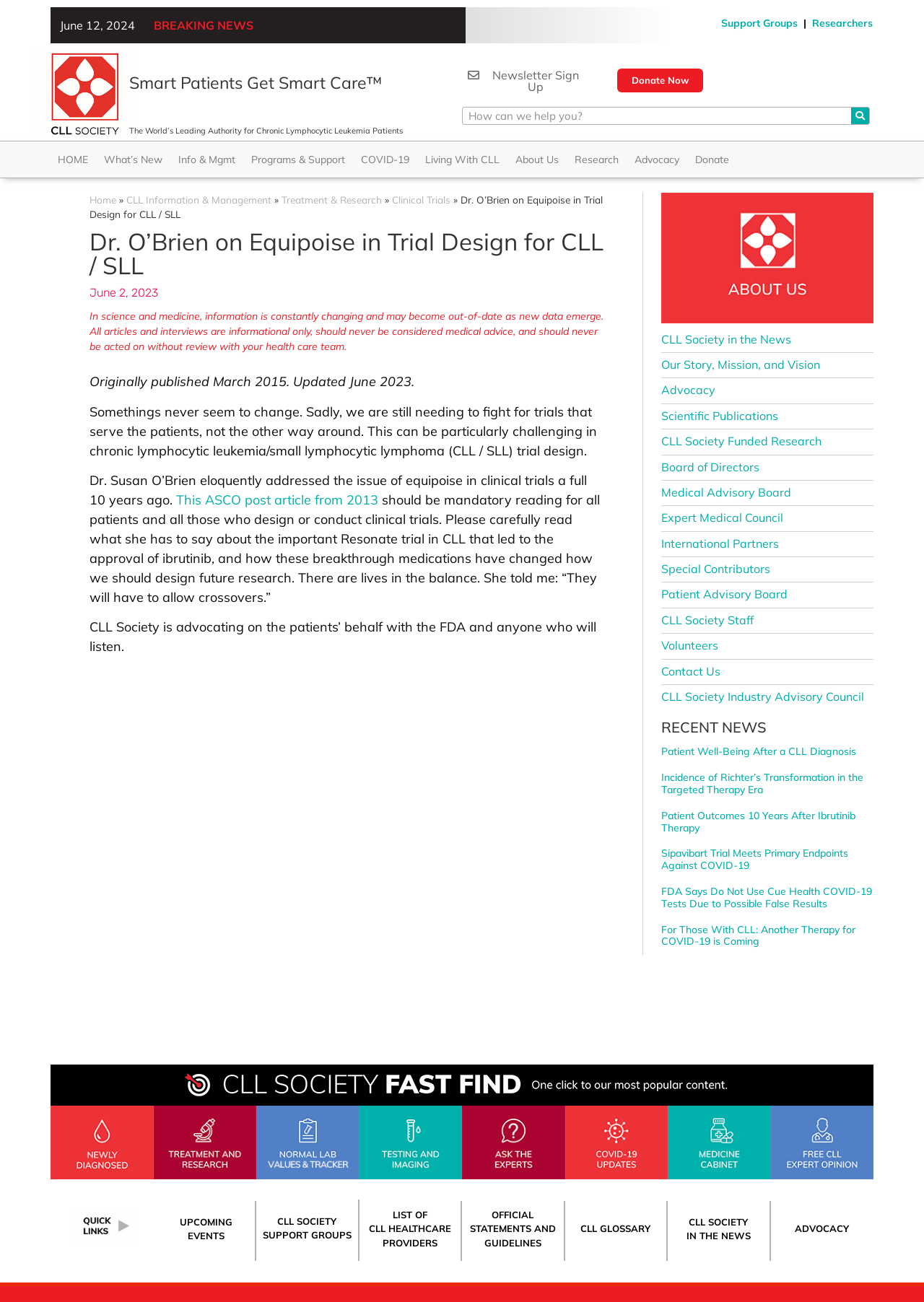Identify the bounding box coordinates of the area you need to click to perform the following instruction: "Search for something".

[0.5, 0.082, 0.942, 0.096]